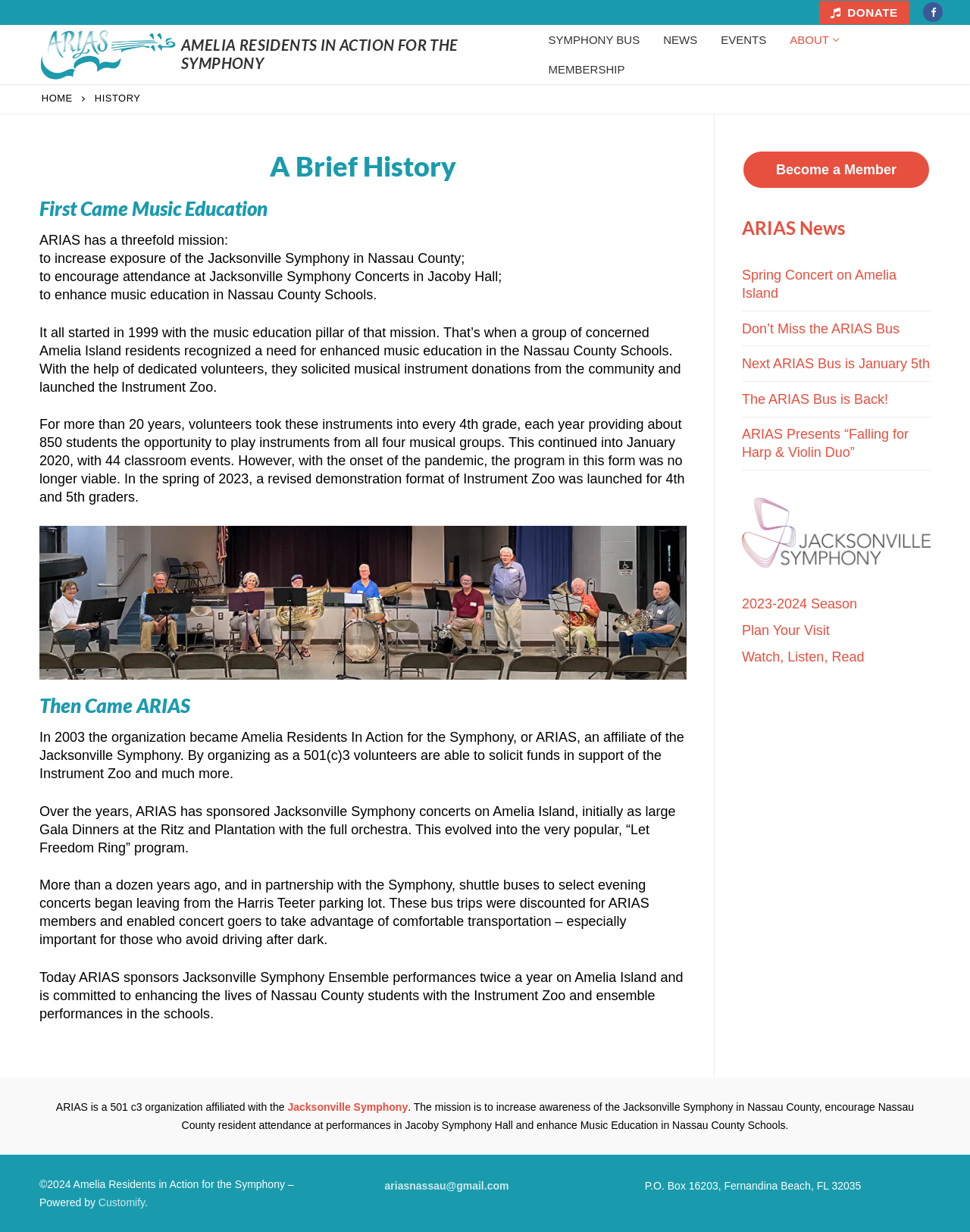Show the bounding box coordinates of the element that should be clicked to complete the task: "Become a Member".

[0.765, 0.122, 0.959, 0.154]